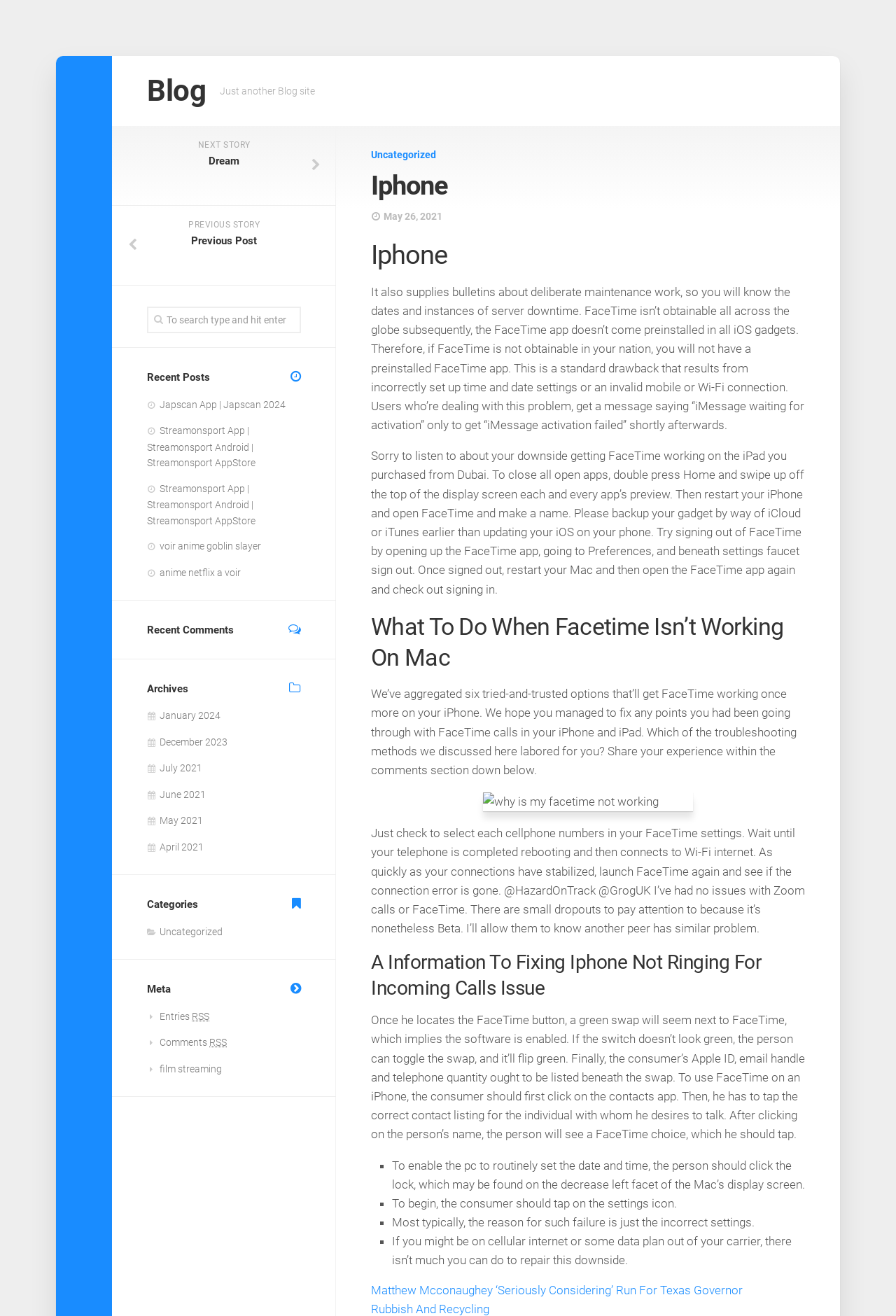Locate the bounding box coordinates of the area to click to fulfill this instruction: "Click on the 'Blog' link". The bounding box should be presented as four float numbers between 0 and 1, in the order [left, top, right, bottom].

[0.164, 0.053, 0.23, 0.085]